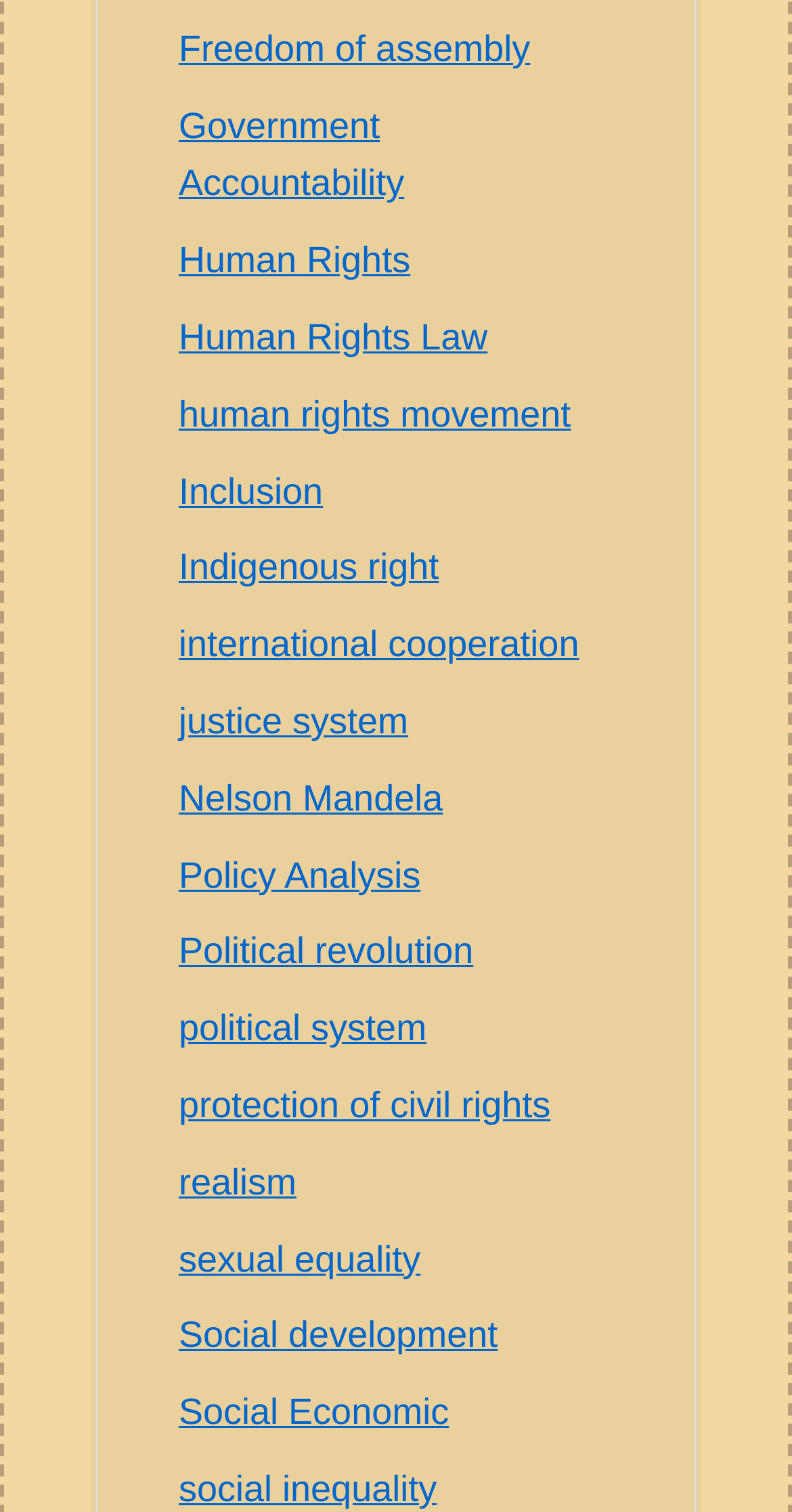Provide a short answer using a single word or phrase for the following question: 
What is the last topic listed on the webpage?

social inequality